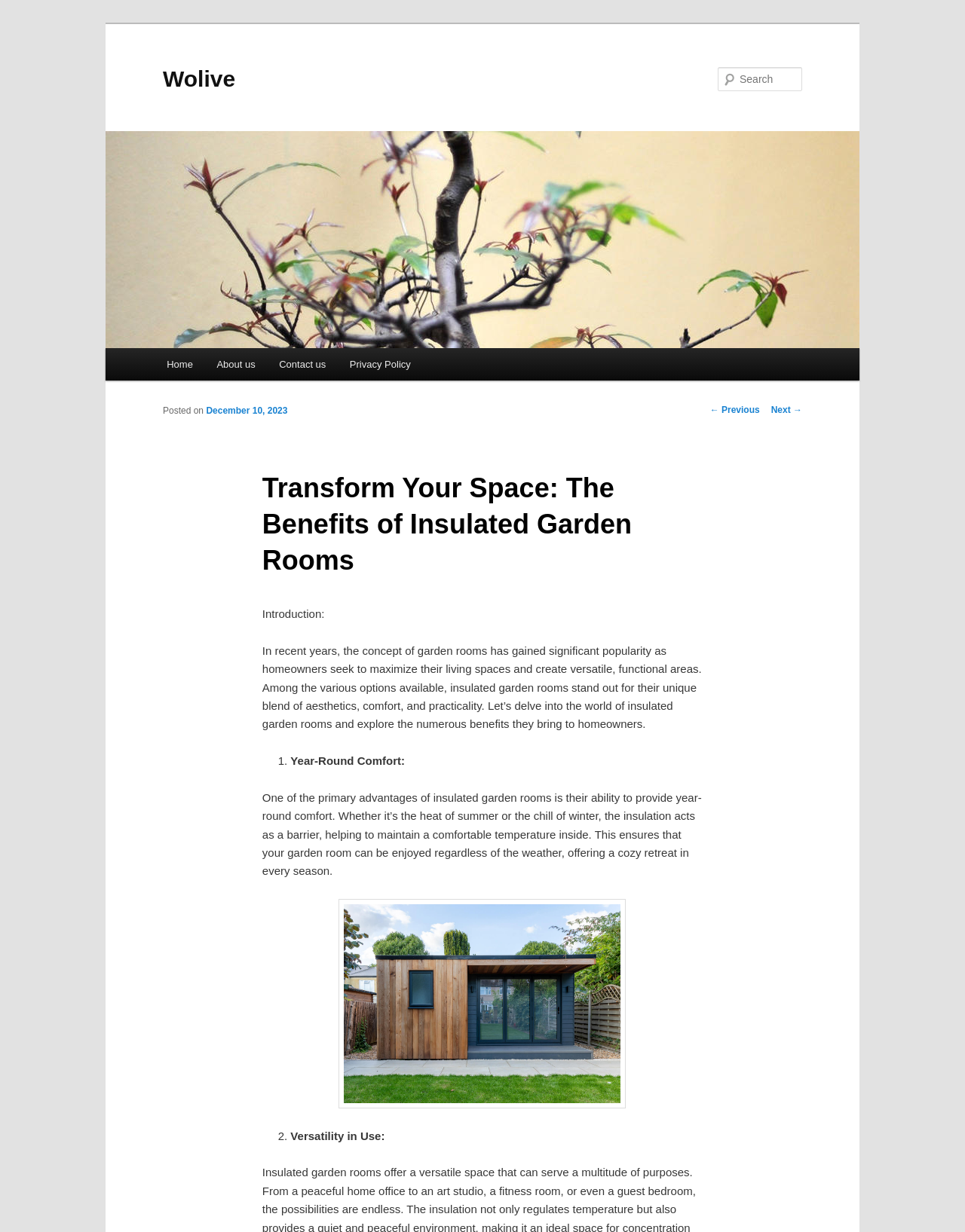Kindly provide the bounding box coordinates of the section you need to click on to fulfill the given instruction: "Go to the 'Contact us' page".

[0.277, 0.283, 0.35, 0.309]